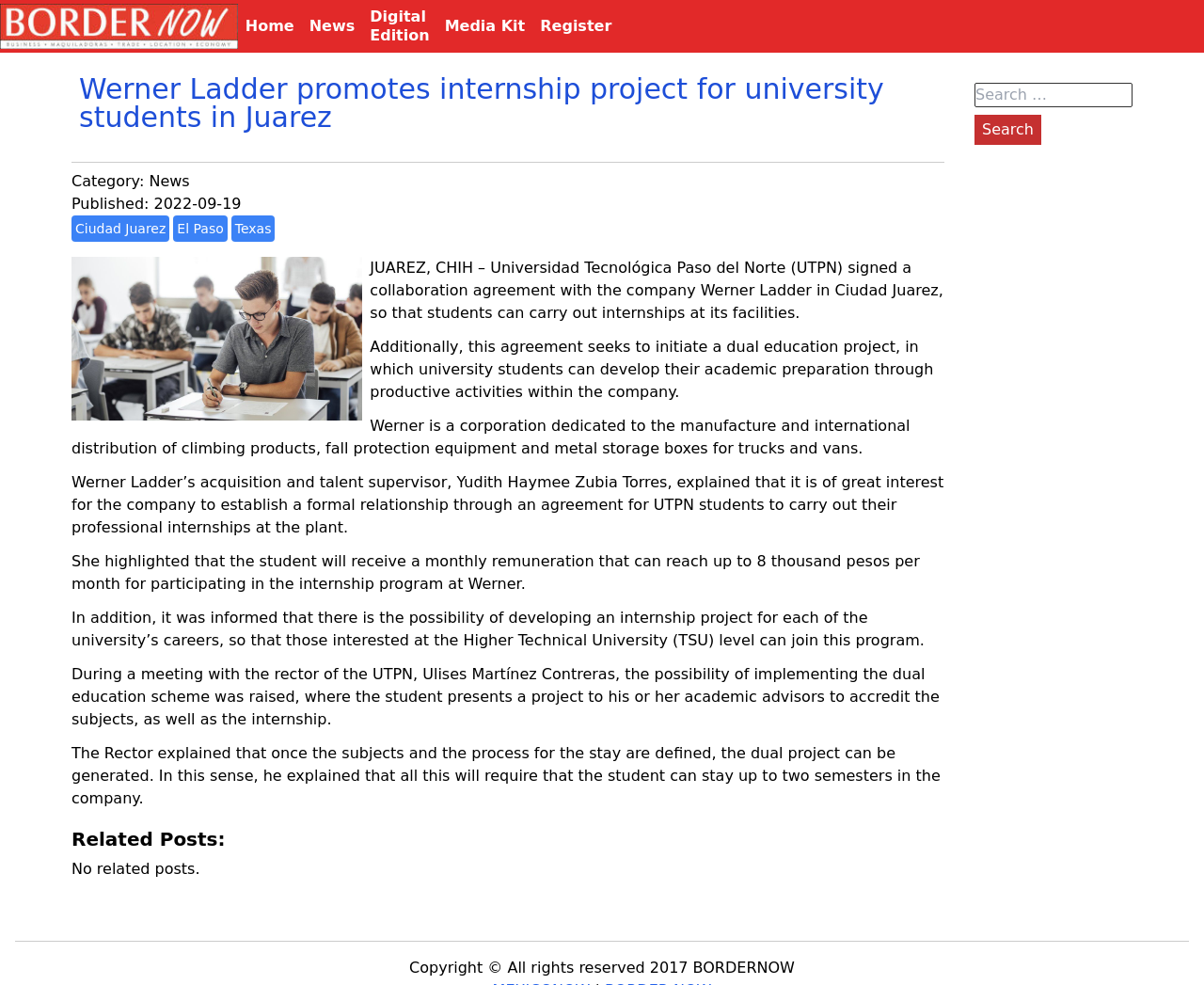Identify the bounding box coordinates of the area you need to click to perform the following instruction: "Read more about 'Amana Dehumidifier Reviews'".

None